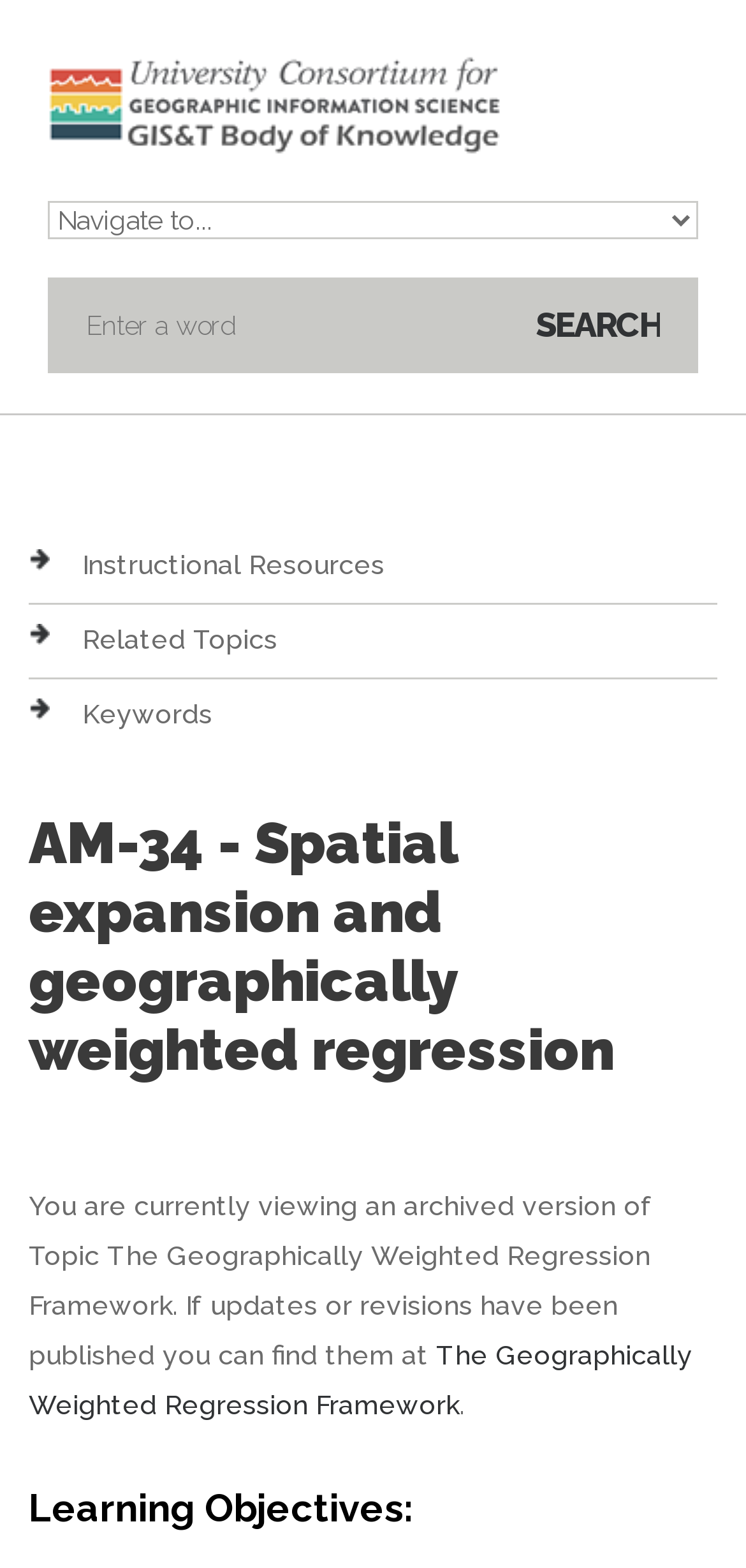Please locate the clickable area by providing the bounding box coordinates to follow this instruction: "open search box".

[0.115, 0.189, 0.692, 0.226]